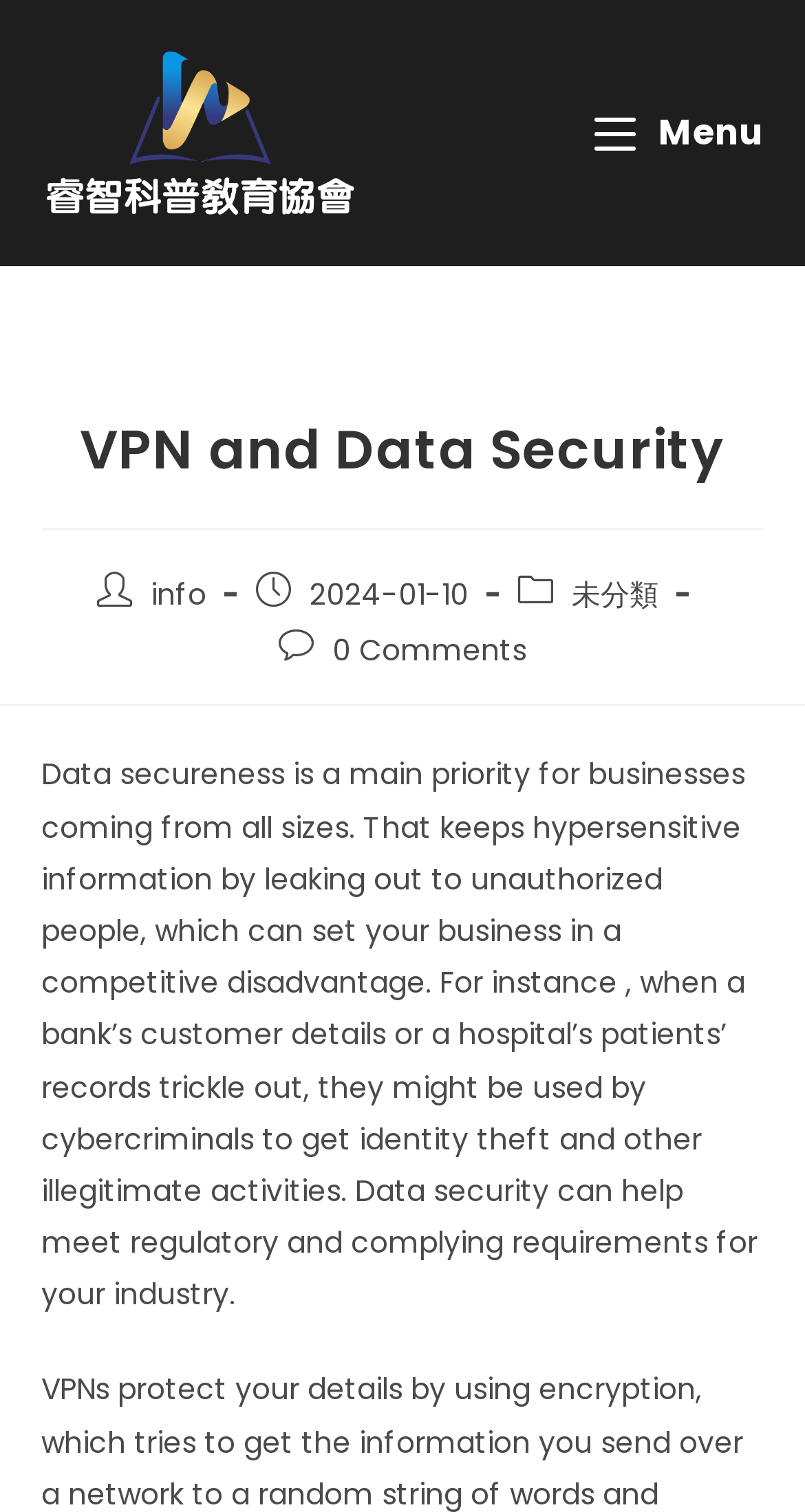Find the bounding box coordinates for the HTML element described in this sentence: "BookishFirst logo". Provide the coordinates as four float numbers between 0 and 1, in the format [left, top, right, bottom].

None